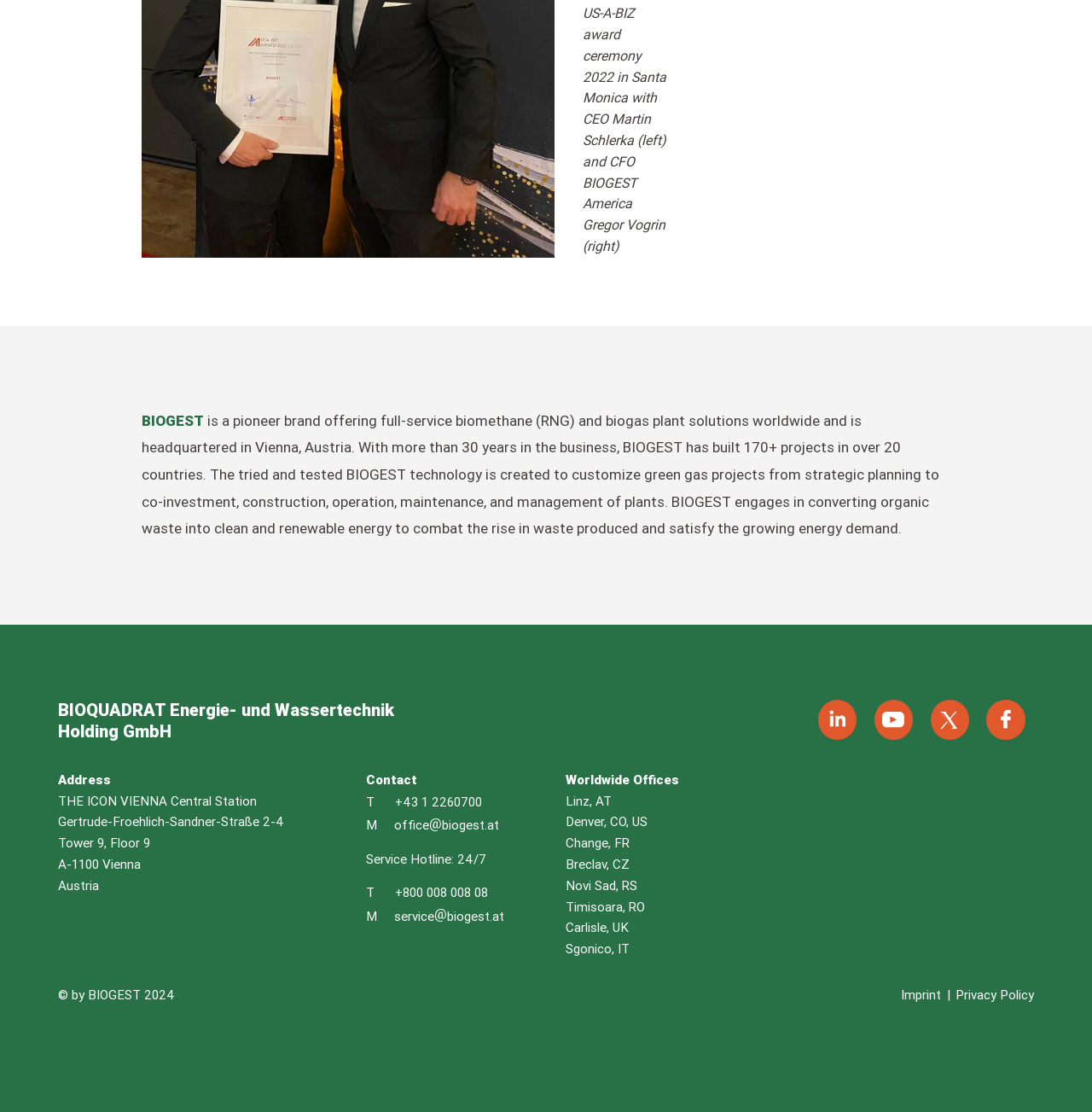Answer in one word or a short phrase: 
What is the phone number for the service hotline?

+800 008 008 08